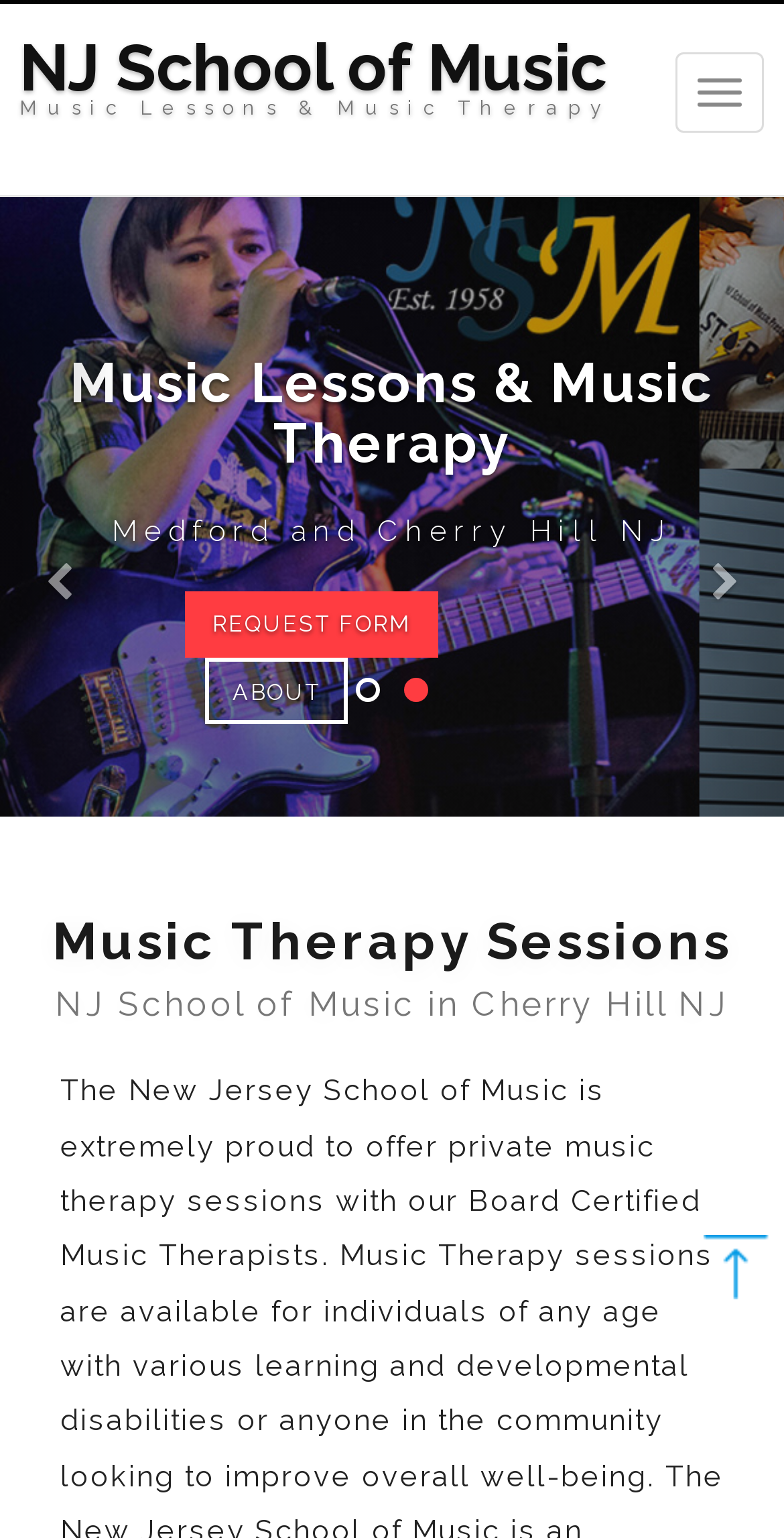Find the bounding box of the UI element described as: "parent_node: Toggle navigation". The bounding box coordinates should be given as four float values between 0 and 1, i.e., [left, top, right, bottom].

[0.898, 0.8, 0.98, 0.842]